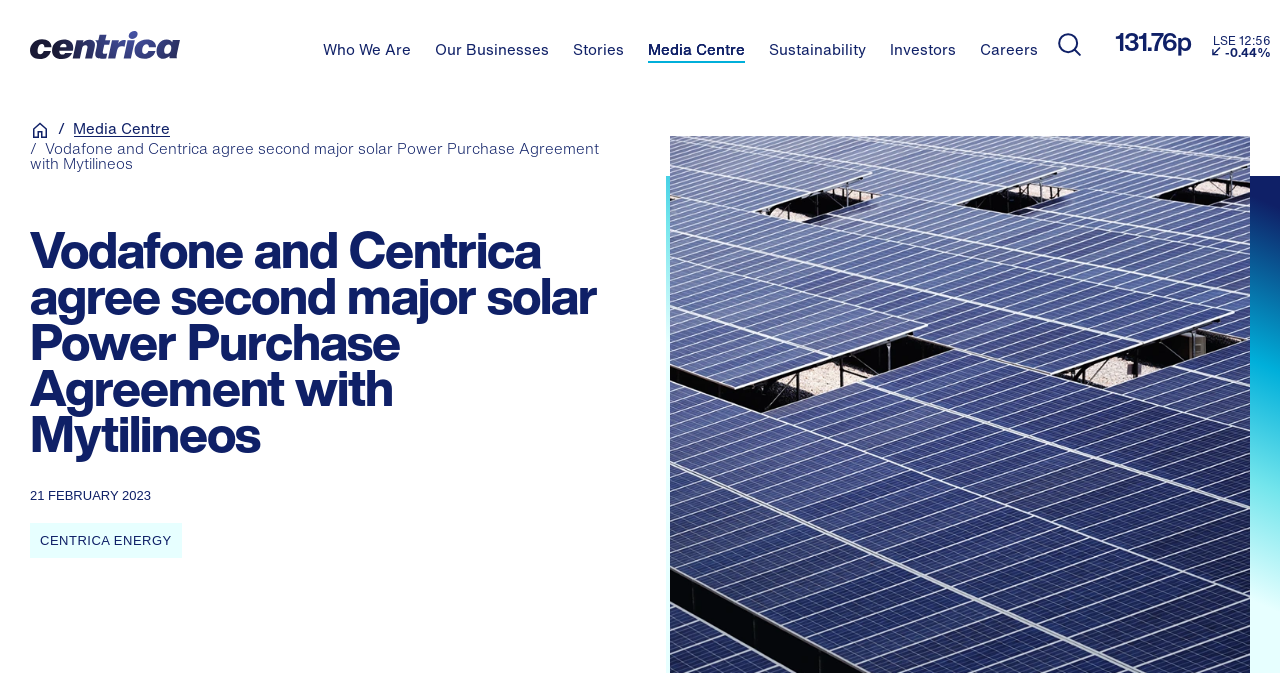What is the text of the webpage's headline?

Vodafone and Centrica agree second major solar Power Purchase Agreement with Mytilineos